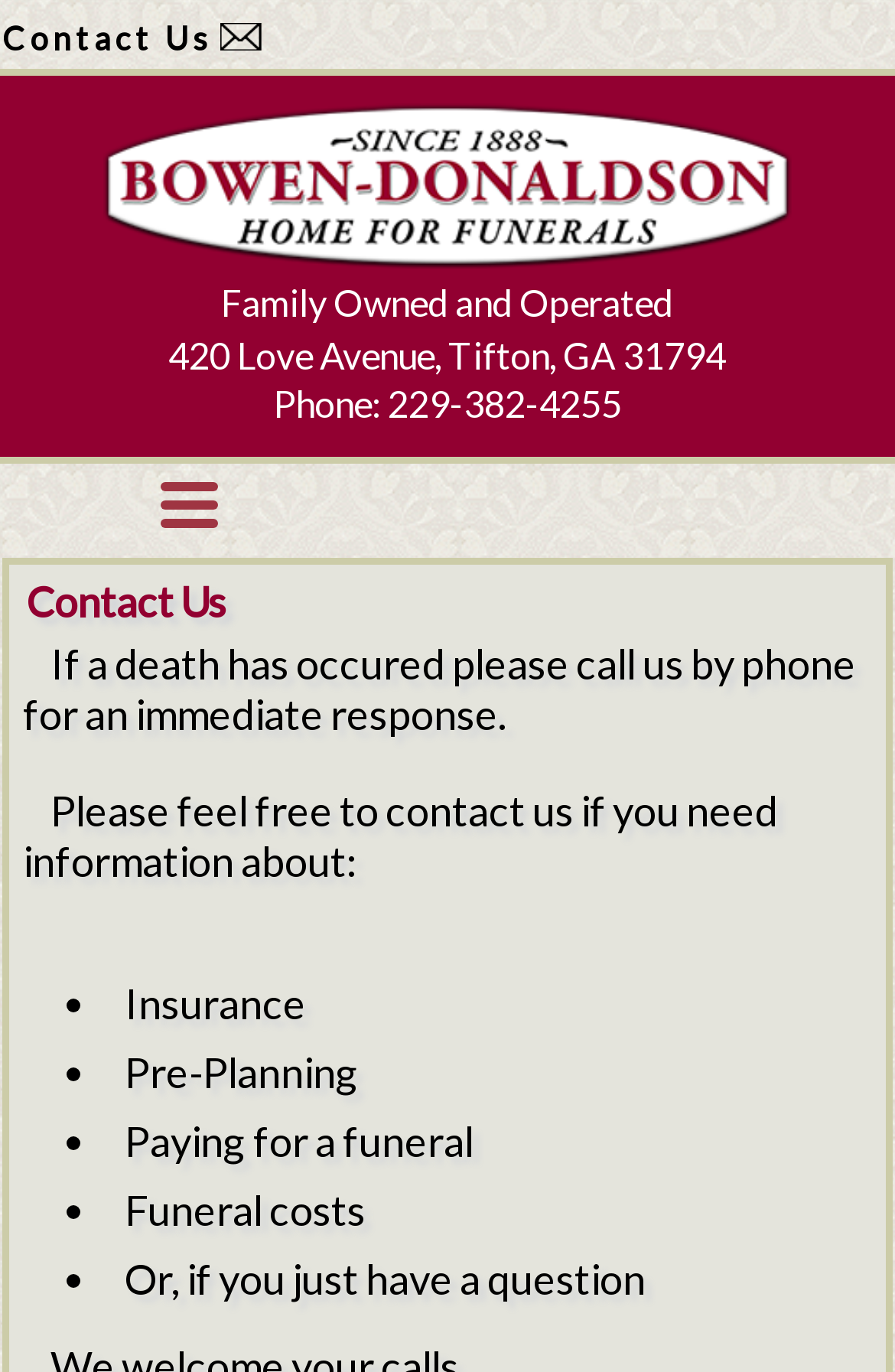What should I do if a death has occurred?
Please provide a single word or phrase answer based on the image.

Call by phone for an immediate response